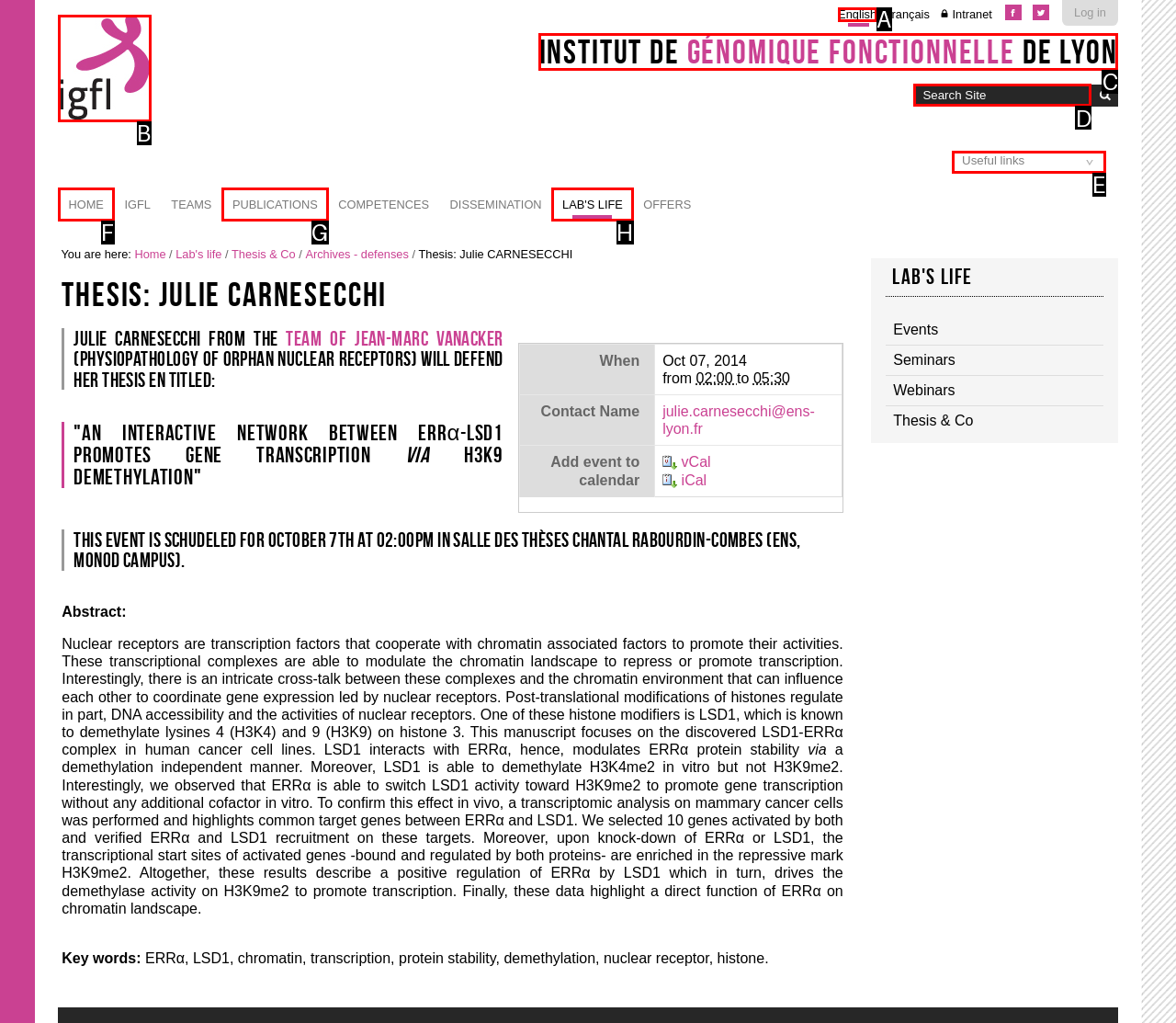Indicate which lettered UI element to click to fulfill the following task: Search the site
Provide the letter of the correct option.

D